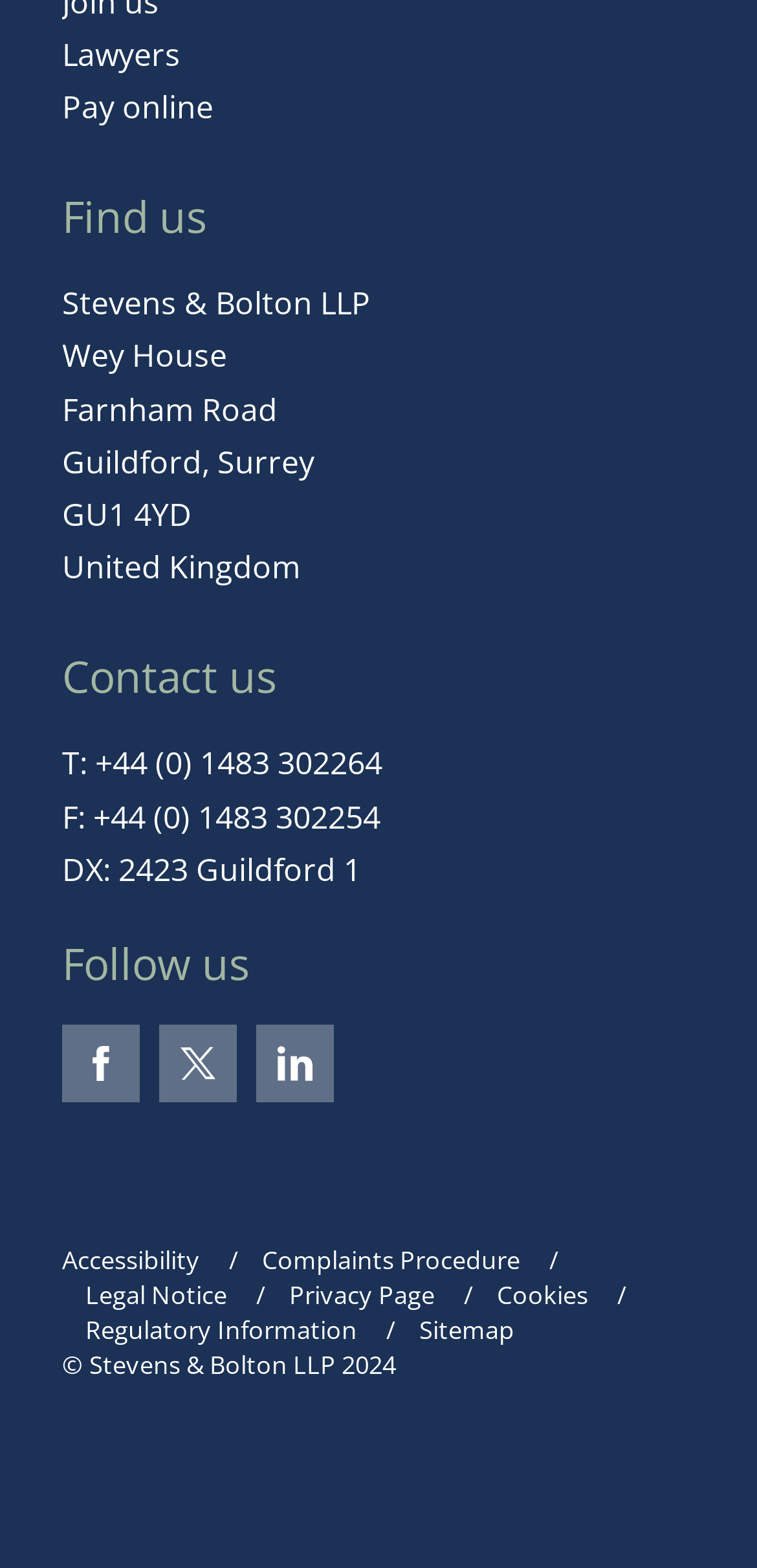Please provide the bounding box coordinate of the region that matches the element description: Privacy Page. Coordinates should be in the format (top-left x, top-left y, bottom-right x, bottom-right y) and all values should be between 0 and 1.

[0.382, 0.814, 0.574, 0.839]